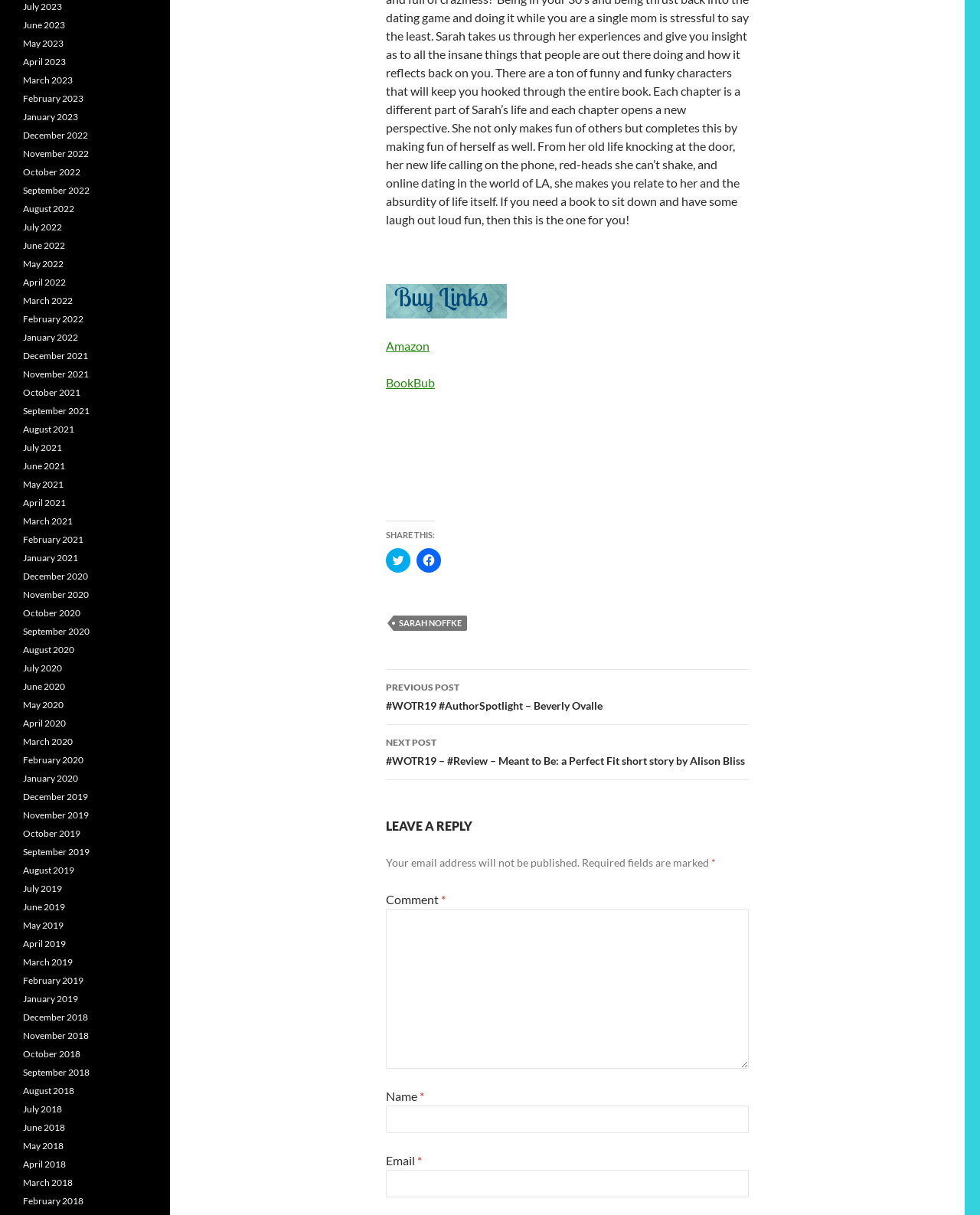Refer to the screenshot and give an in-depth answer to this question: What is the function of the 'LEAVE A REPLY' section?

The 'LEAVE A REPLY' section is located at the bottom of the webpage and contains a comment box and fields for name and email, indicating that its purpose is to allow users to leave comments or replies to the post.